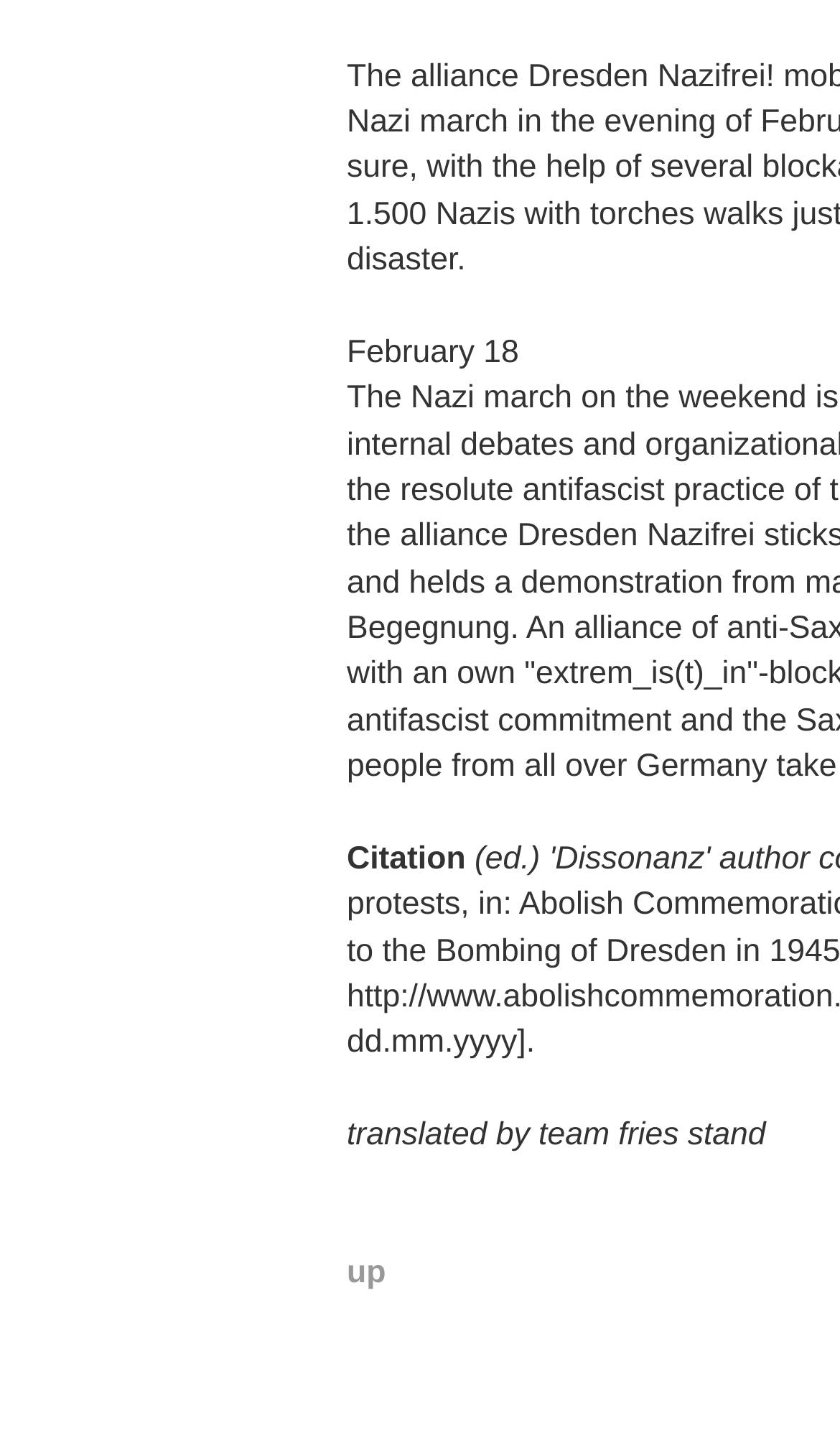Using the description "Advertise with Us", locate and provide the bounding box of the UI element.

None